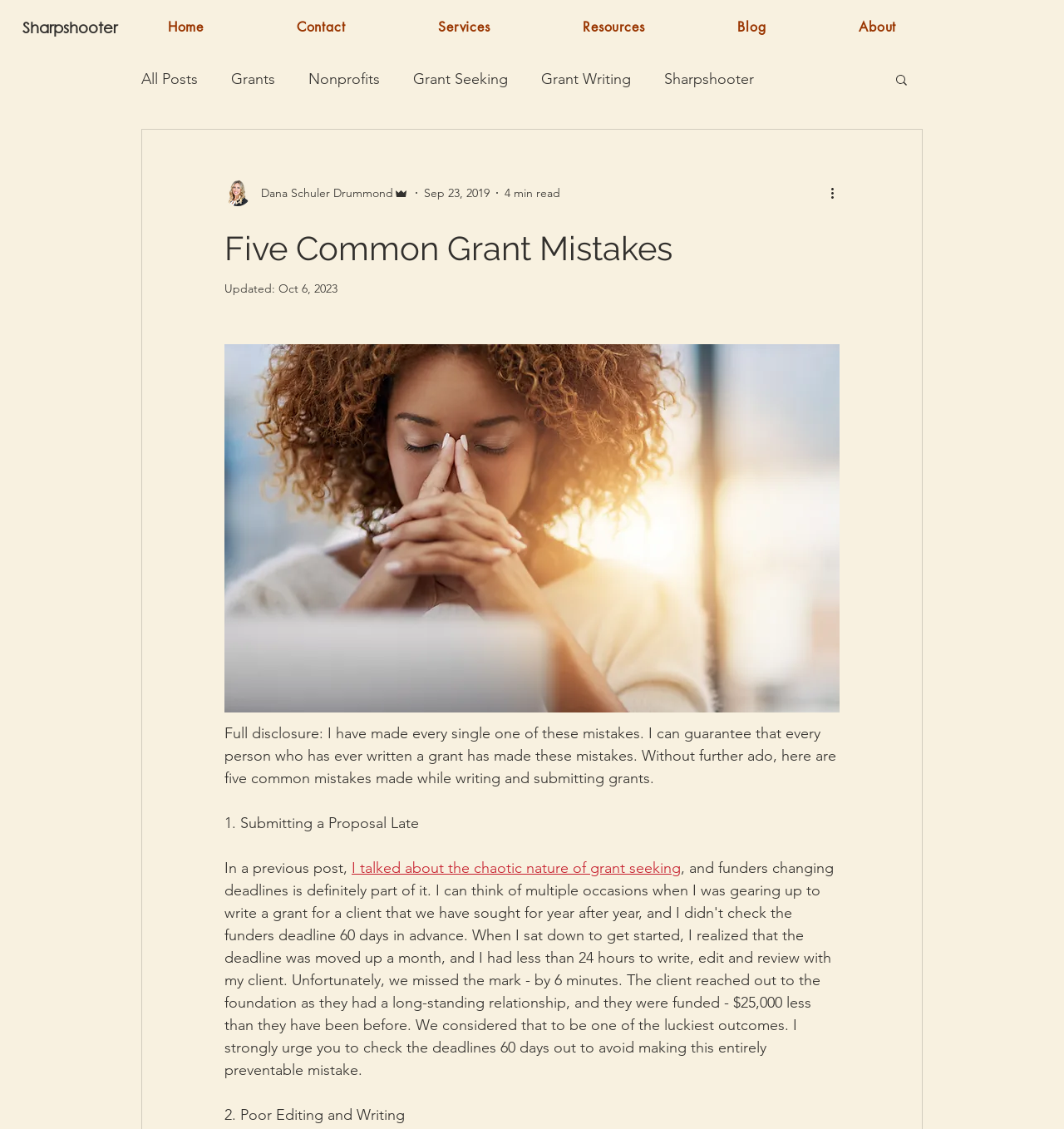Please specify the bounding box coordinates of the clickable region necessary for completing the following instruction: "Click the 'More actions' button". The coordinates must consist of four float numbers between 0 and 1, i.e., [left, top, right, bottom].

[0.778, 0.162, 0.797, 0.18]